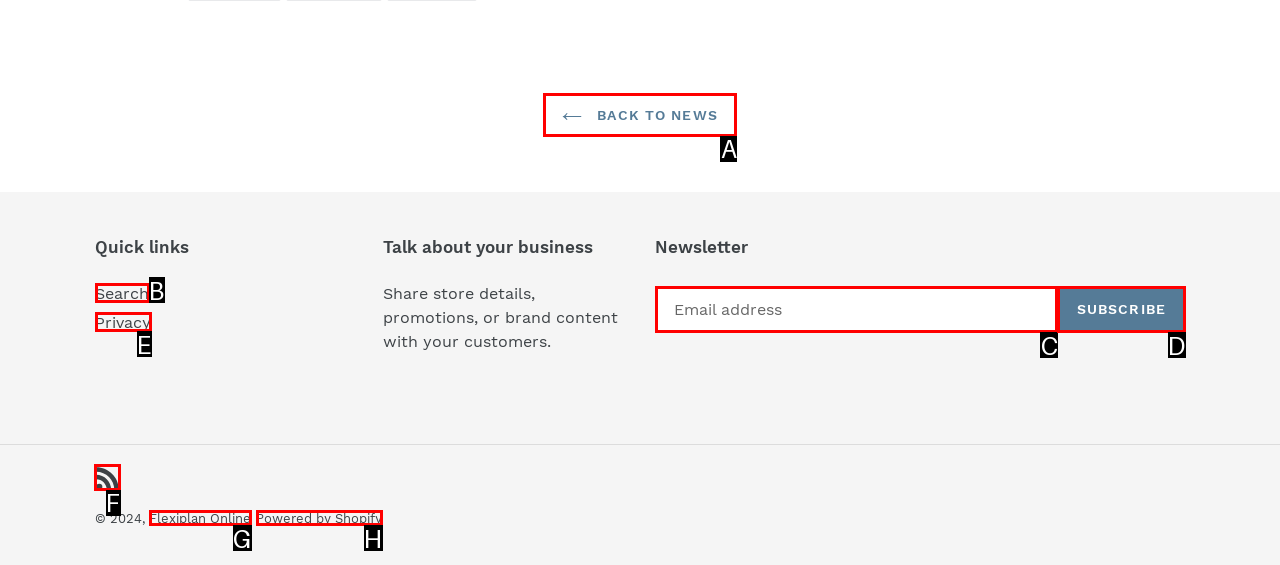Choose the UI element to click on to achieve this task: View RSS feed. Reply with the letter representing the selected element.

F